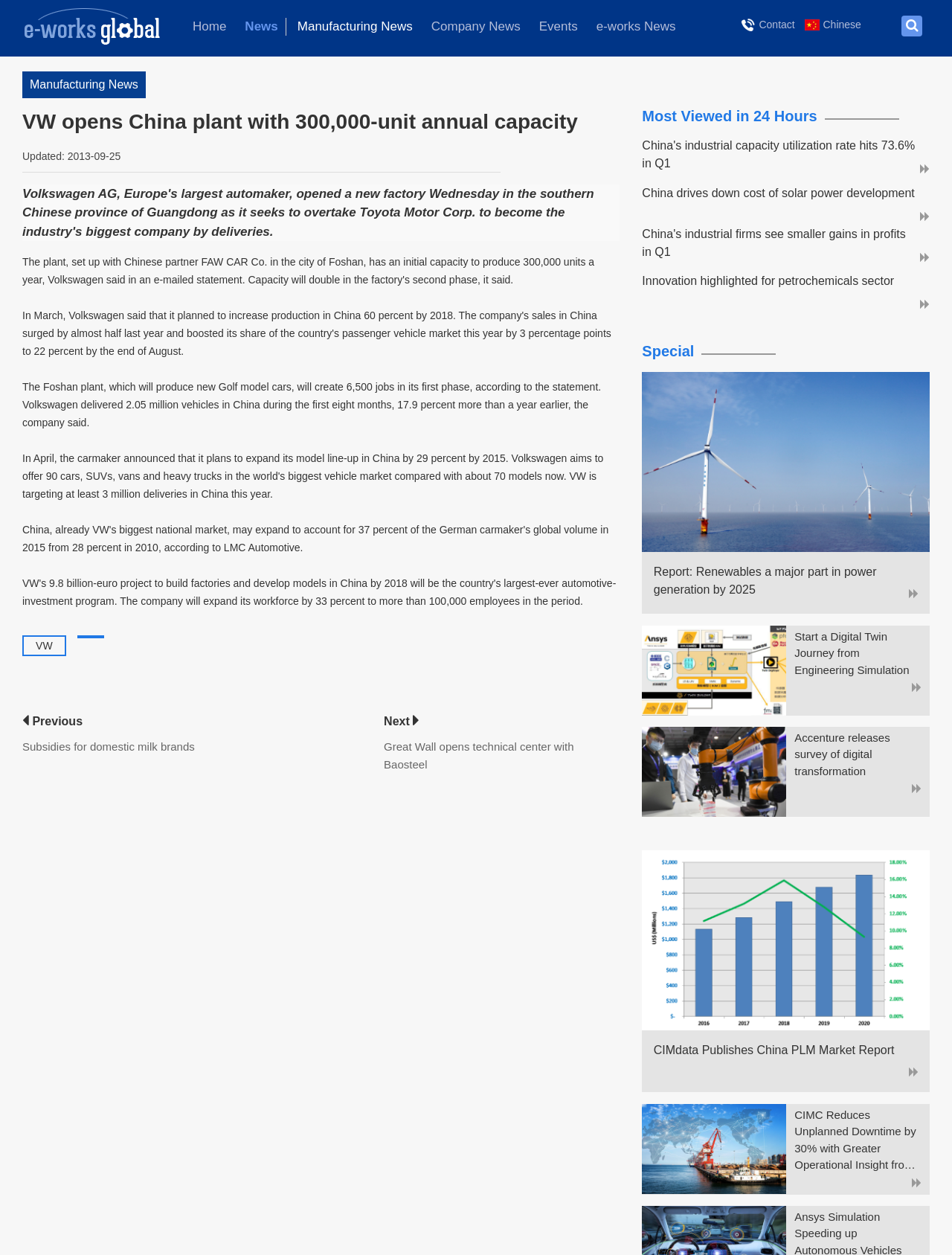What is the main topic of this webpage?
Refer to the image and provide a thorough answer to the question.

Based on the webpage content, I can see that the main topic is manufacturing news, as there are multiple news articles and headings related to manufacturing, such as 'VW opens China plant with 300,000-unit annual capacity' and 'Great Wall opens technical center with Baosteel'.